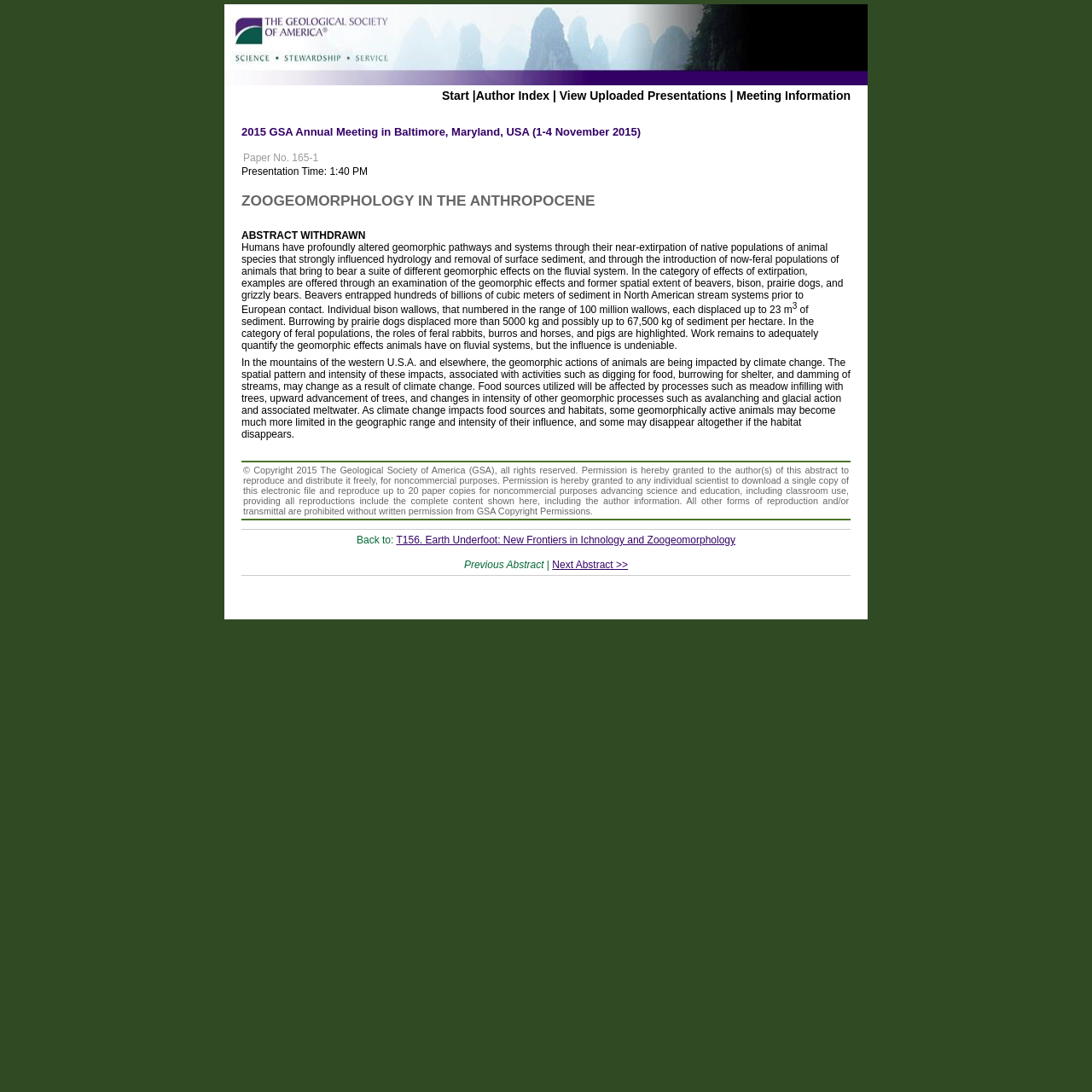Identify the bounding box for the UI element that is described as follows: "Start".

[0.405, 0.081, 0.43, 0.094]